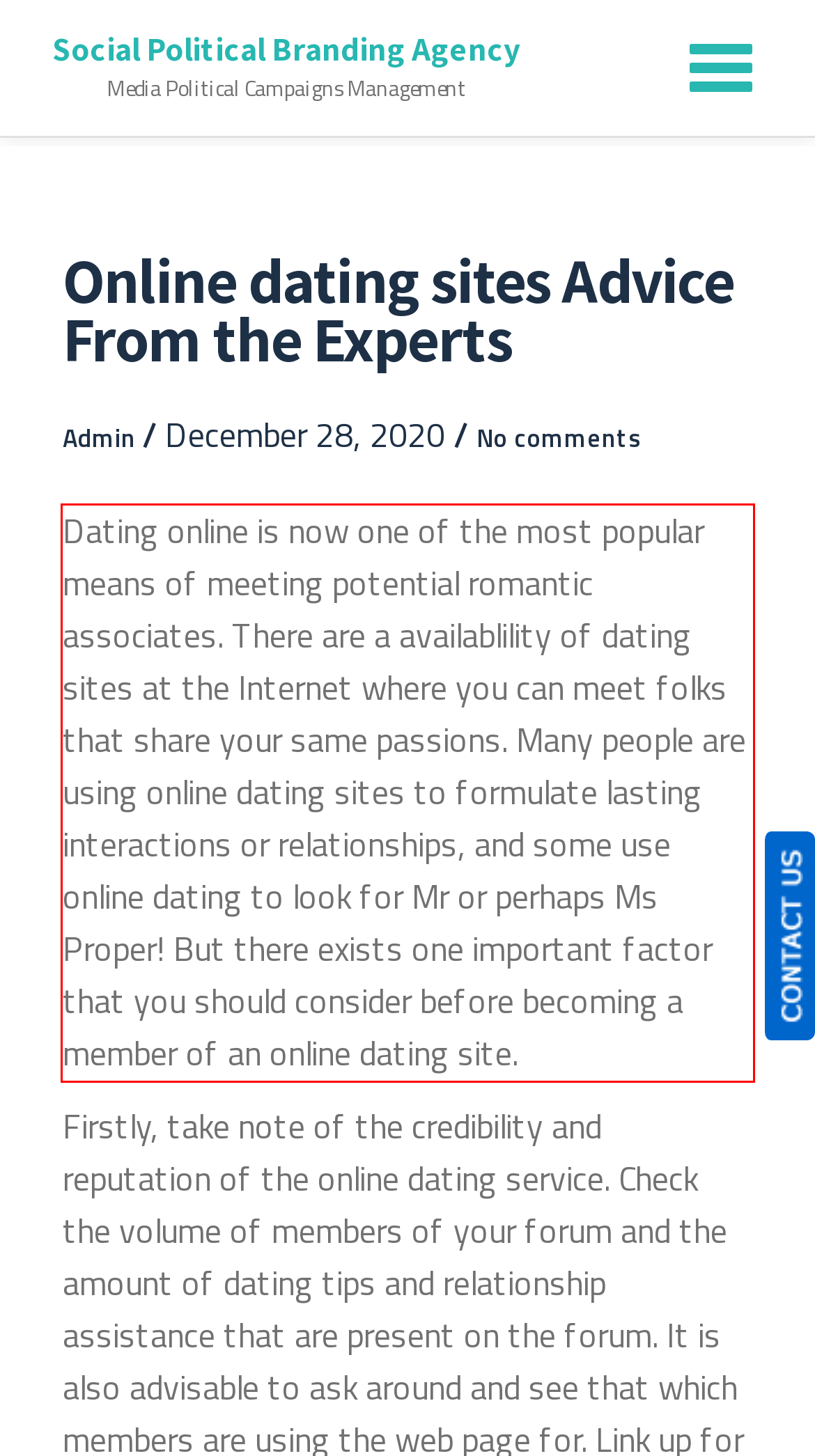View the screenshot of the webpage and identify the UI element surrounded by a red bounding box. Extract the text contained within this red bounding box.

Dating online is now one of the most popular means of meeting potential romantic associates. There are a availablility of dating sites at the Internet where you can meet folks that share your same passions. Many people are using online dating sites to formulate lasting interactions or relationships, and some use online dating to look for Mr or perhaps Ms Proper! But there exists one important factor that you should consider before becoming a member of an online dating site.